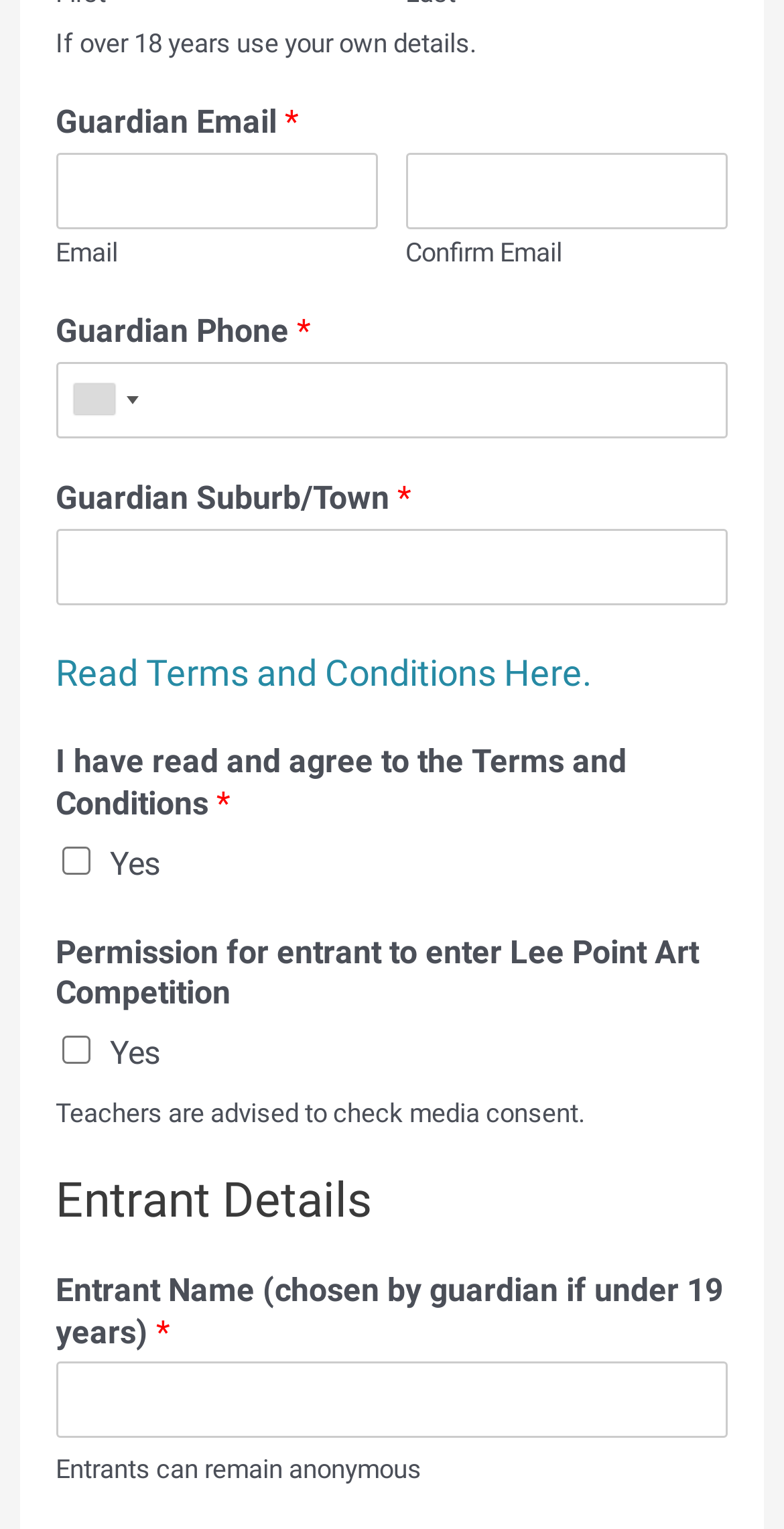What is the label of the first textbox?
Based on the image, answer the question with as much detail as possible.

The label of the first textbox is 'Guardian Email', which is indicated by the StaticText element with the text 'Guardian Email' and the textbox element with the description 'Guardian Email * Email'.